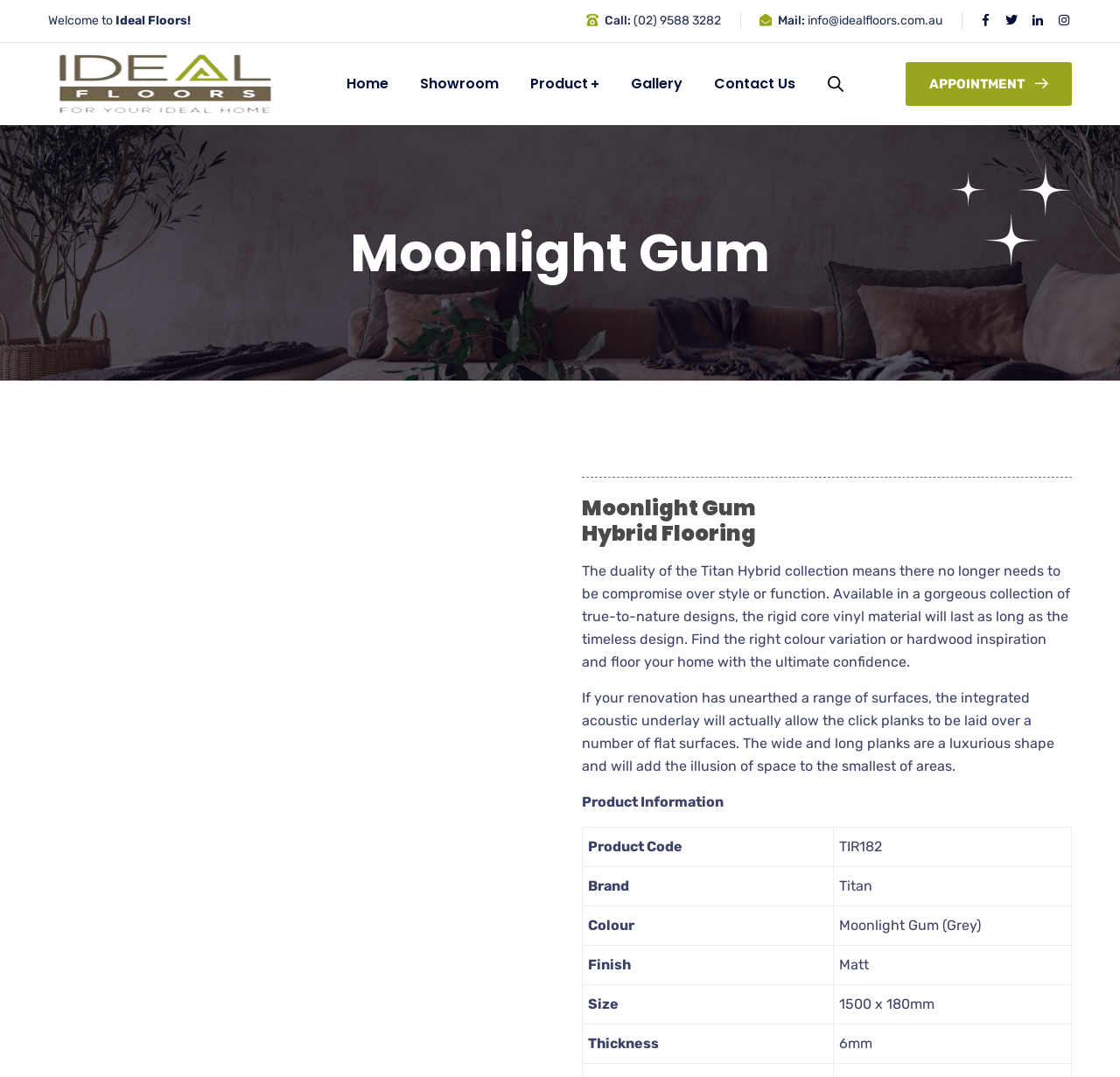Answer in one word or a short phrase: 
What is the brand of the flooring product?

Titan